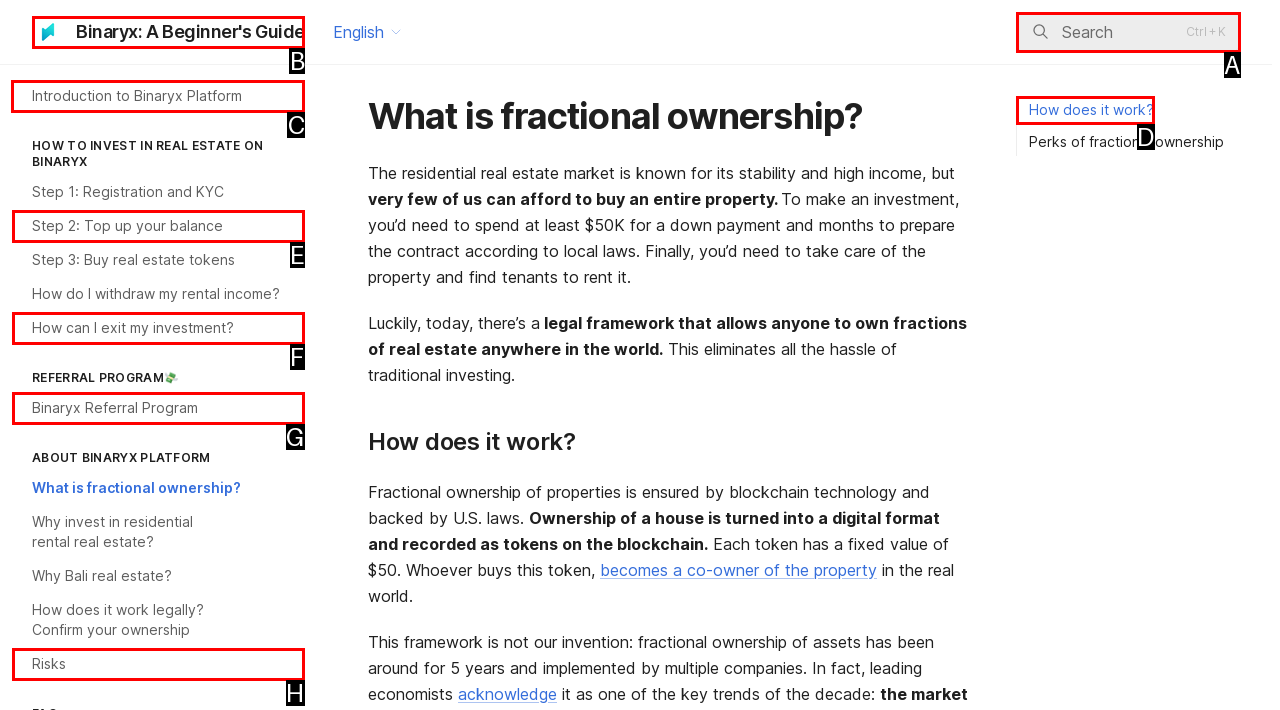Tell me which one HTML element I should click to complete the following task: Read about introduction to Binaryx Platform Answer with the option's letter from the given choices directly.

C